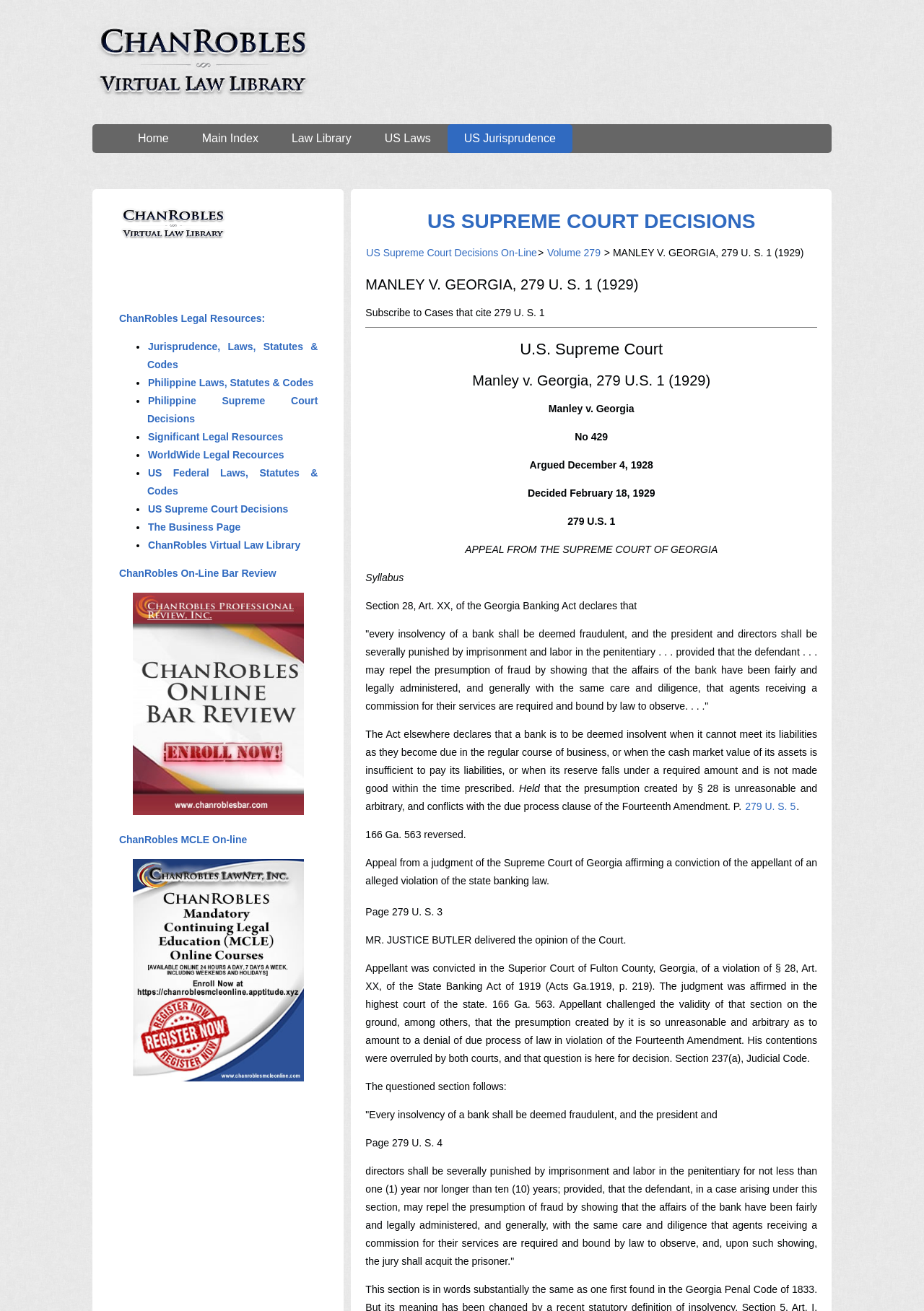Give the bounding box coordinates for the element described as: "Philippine Laws, Statutes & Codes".

[0.159, 0.287, 0.34, 0.296]